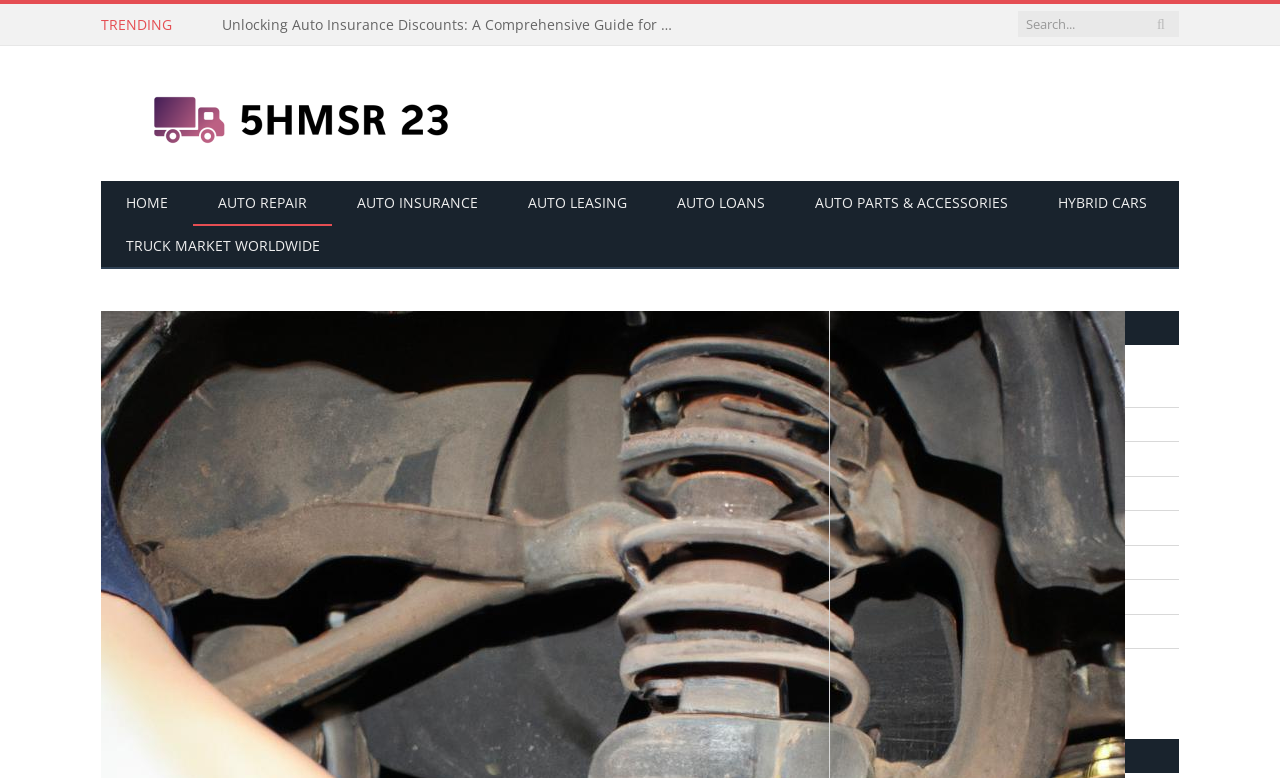Please find the bounding box coordinates in the format (top-left x, top-left y, bottom-right x, bottom-right y) for the given element description. Ensure the coordinates are floating point numbers between 0 and 1. Description: Truck market worldwide

[0.079, 0.288, 0.27, 0.346]